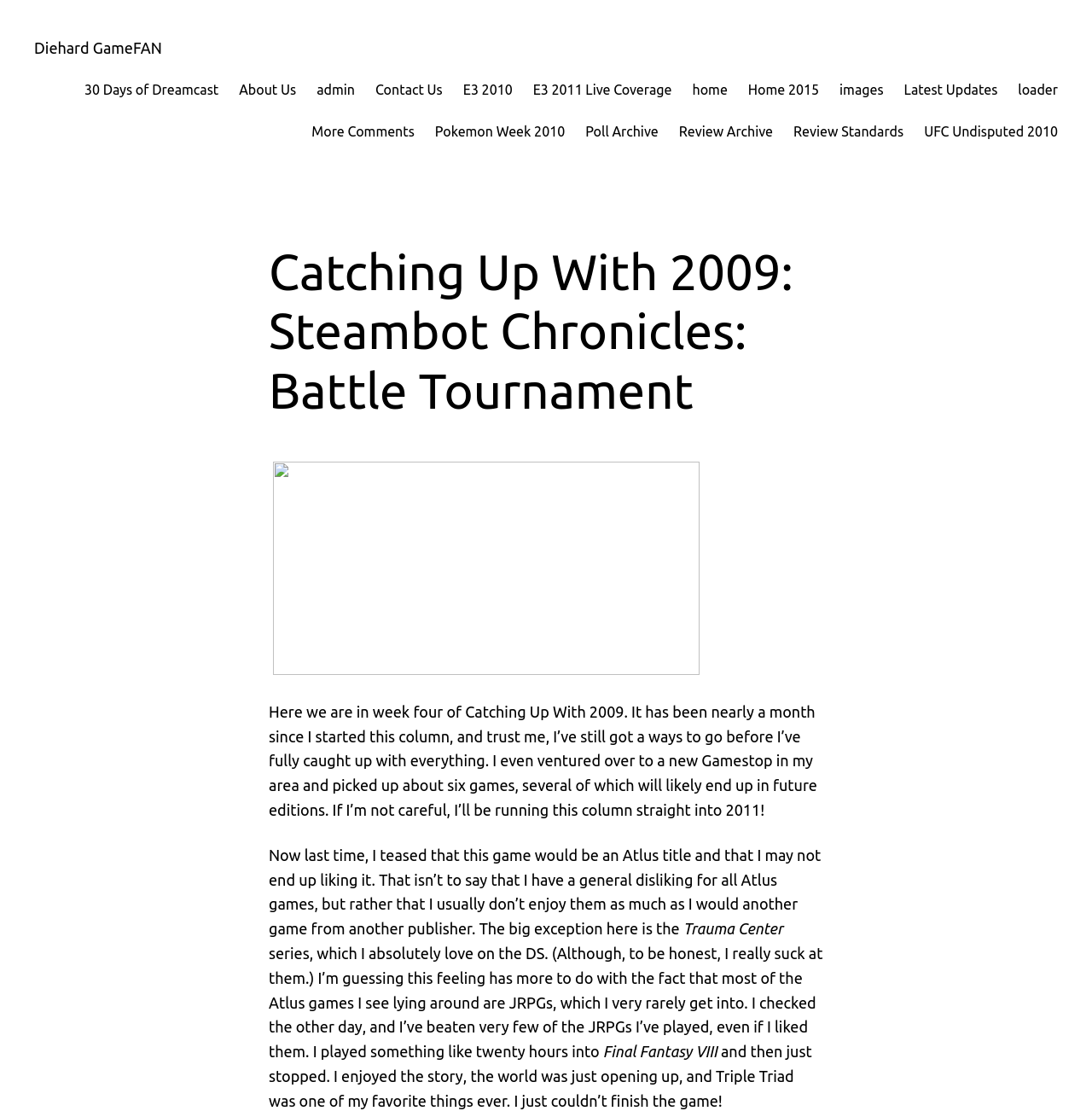Answer the following inquiry with a single word or phrase:
What is the name of the column being written?

Catching Up With 2009